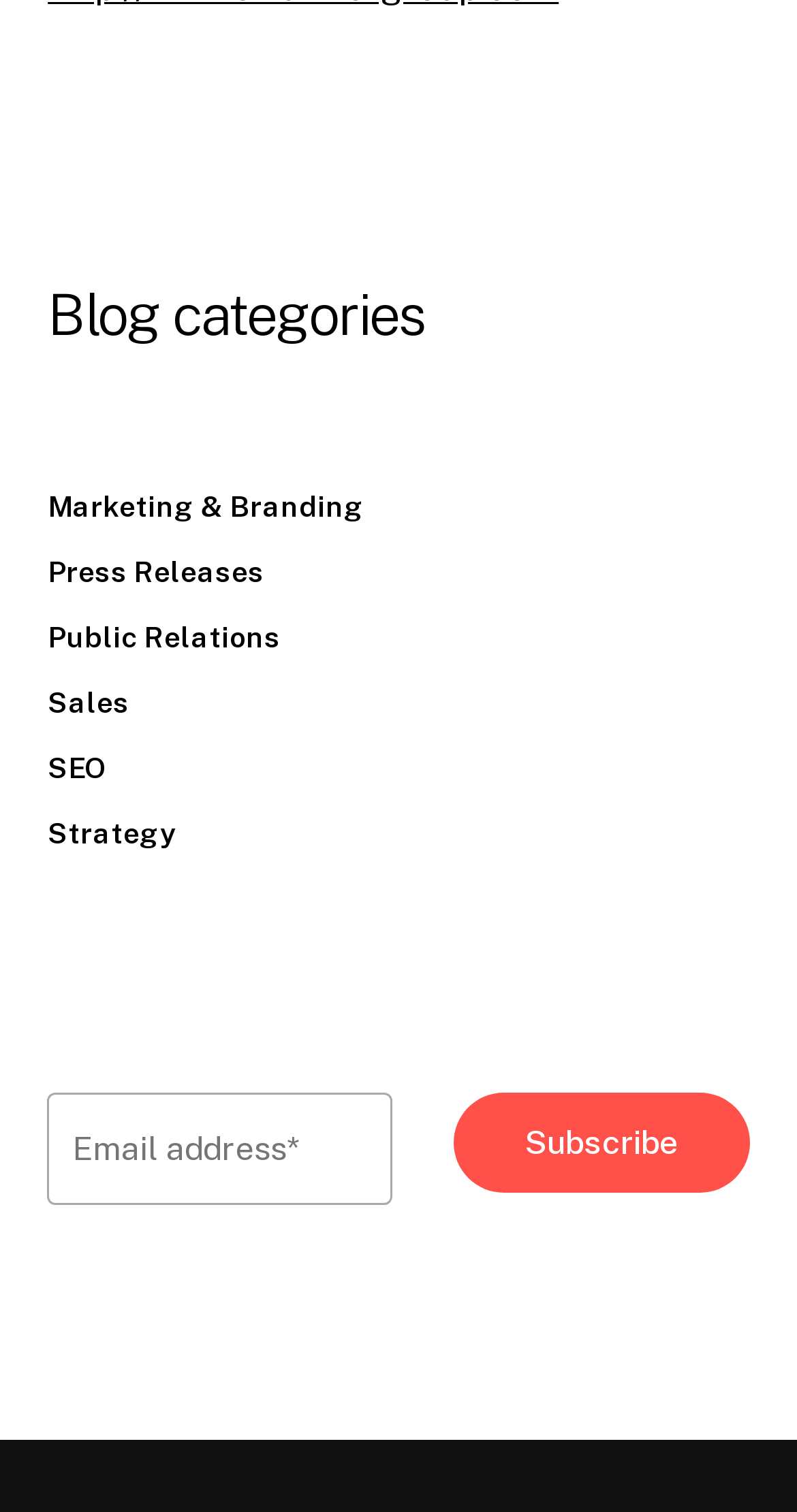Answer the question using only one word or a concise phrase: How many categories are listed?

7